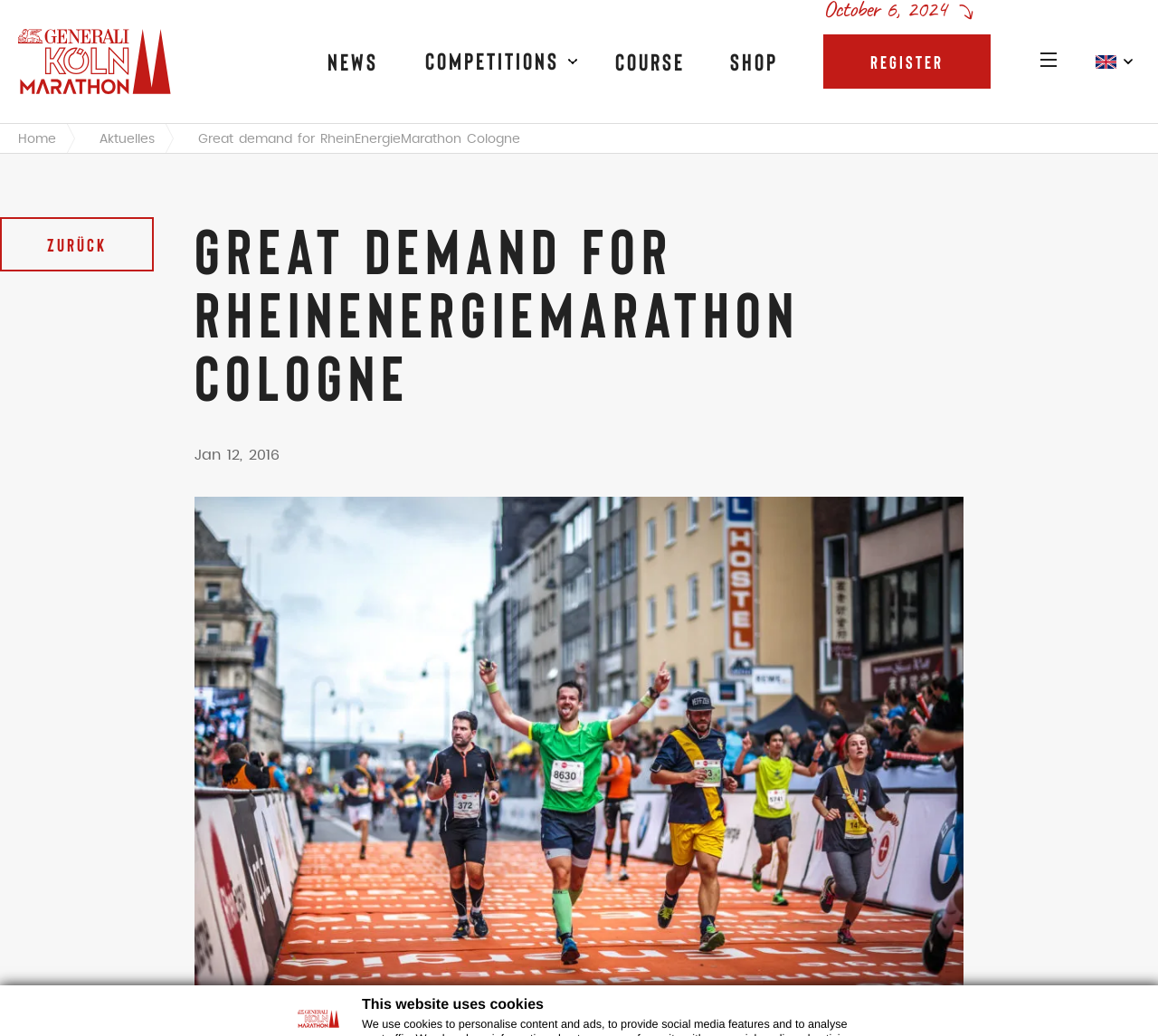Please determine the bounding box coordinates of the section I need to click to accomplish this instruction: "Click News".

[0.283, 0.037, 0.327, 0.083]